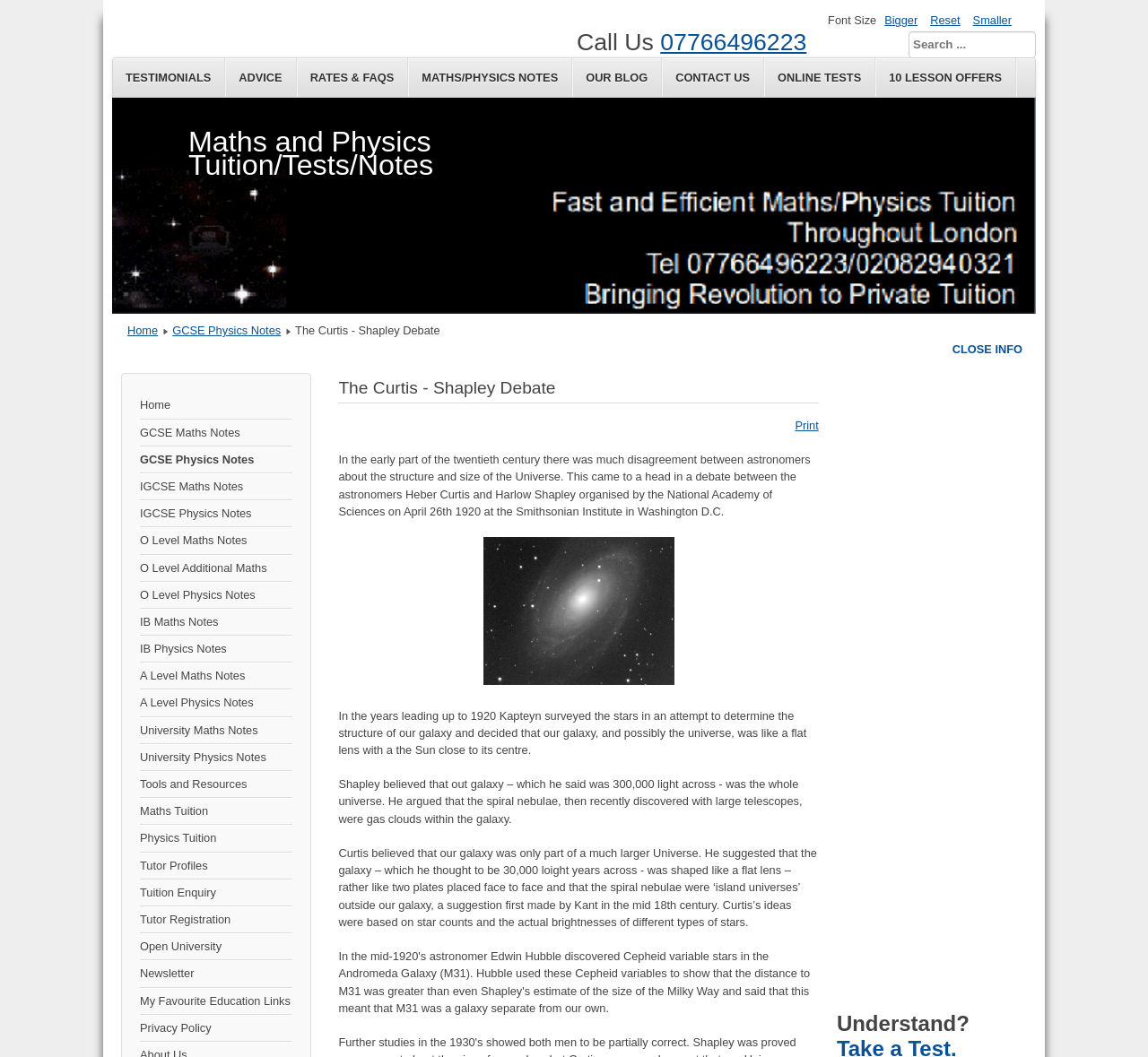Identify the headline of the webpage and generate its text content.

Maths and Physics Tuition/Tests/Notes